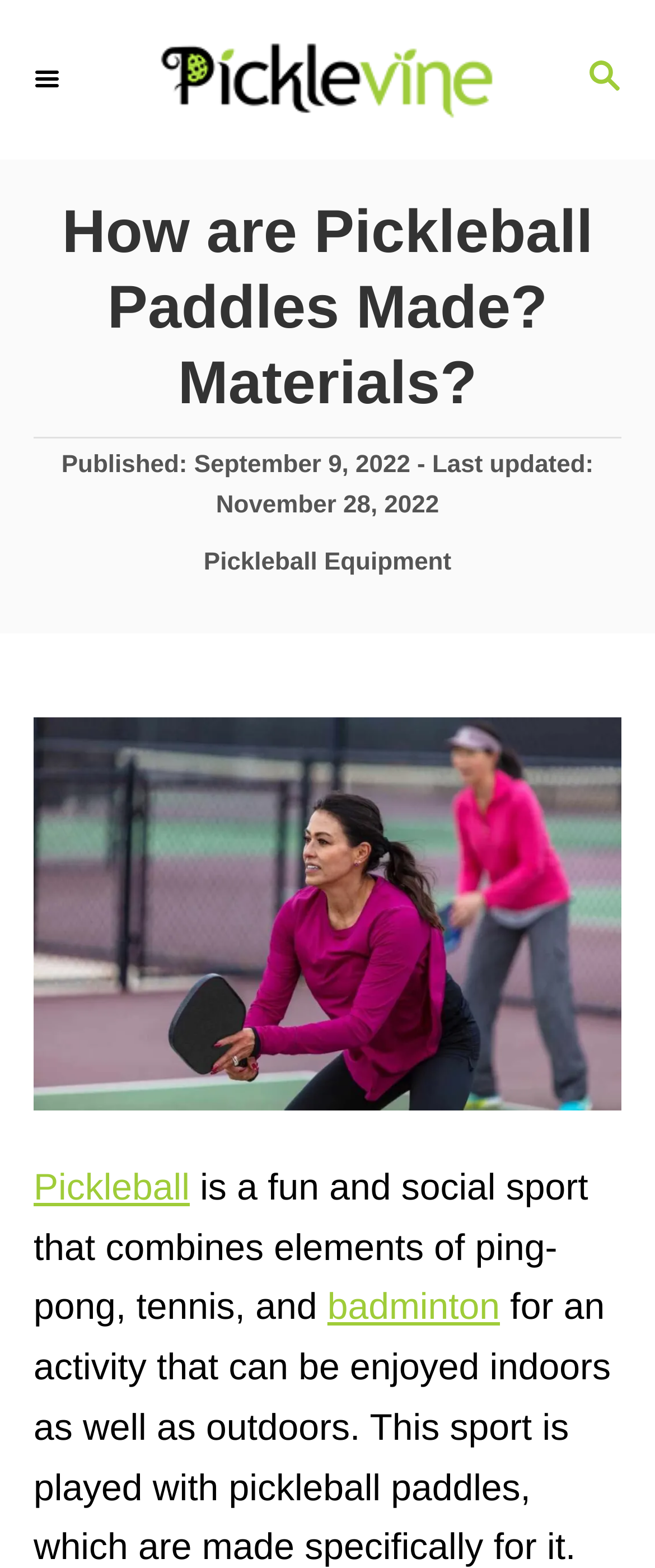Give a detailed account of the webpage, highlighting key information.

The webpage is about Pickleball, a fun and social sport that combines elements of ping-pong, tennis, and badminton. At the top right corner, there is a search button with a magnifying glass icon. Next to it, on the top right, is the website's logo, PickleVine.com, which is an image. On the top left, there is a menu button.

Below the menu button, there is a header section that spans the entire width of the page. It contains the title "How are Pickleball Paddles Made? Materials?" in a large font. Underneath the title, there is a section that displays the publication date, "Published: September 9, 2022", and the last updated date, "November 28, 2022". 

To the right of the publication dates, there is a category section that lists "Pickleball Equipment" as a link. Below the header section, there is a large image that takes up most of the page's width, showing active retired women playing pickleball outdoors.

Below the image, there is a brief description of Pickleball, stating that it "is a fun and social sport that combines elements of ping-pong, tennis, and badminton". The word "badminton" is a link. There is also a link to "Pickleball" above the description.